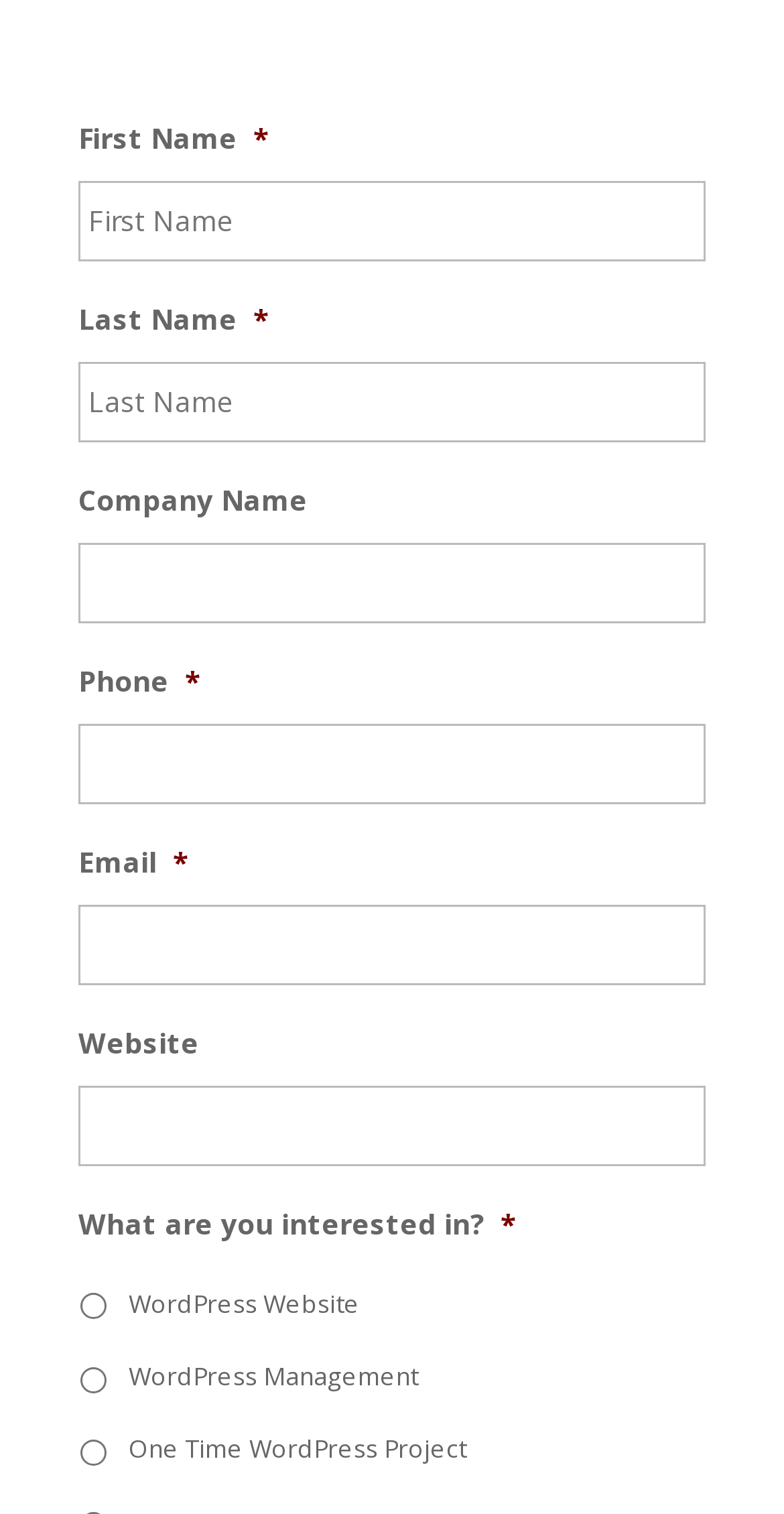Is the Website field required?
Refer to the screenshot and deliver a thorough answer to the question presented.

The Website field does not have an asterisk (*) next to it, which indicates that it is not a required field. This means that the user is not required to fill in their website information.